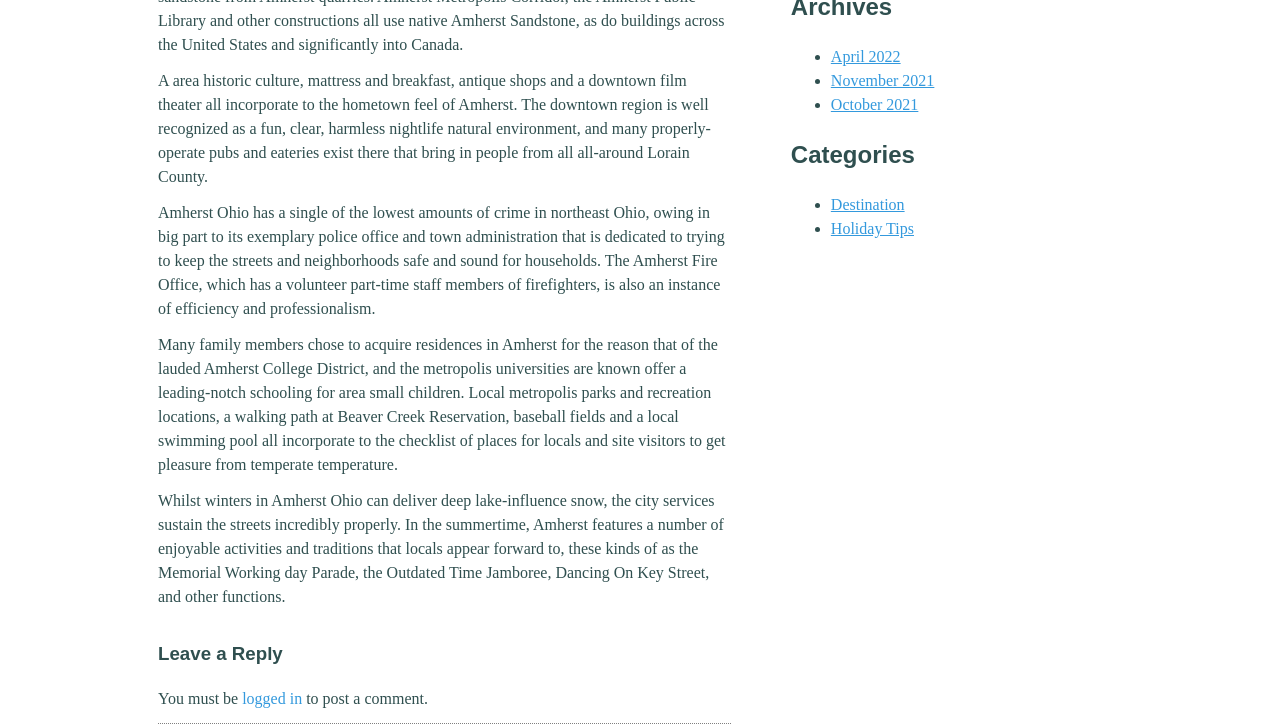Given the element description April 2022, predict the bounding box coordinates for the UI element in the webpage screenshot. The format should be (top-left x, top-left y, bottom-right x, bottom-right y), and the values should be between 0 and 1.

[0.649, 0.066, 0.704, 0.09]